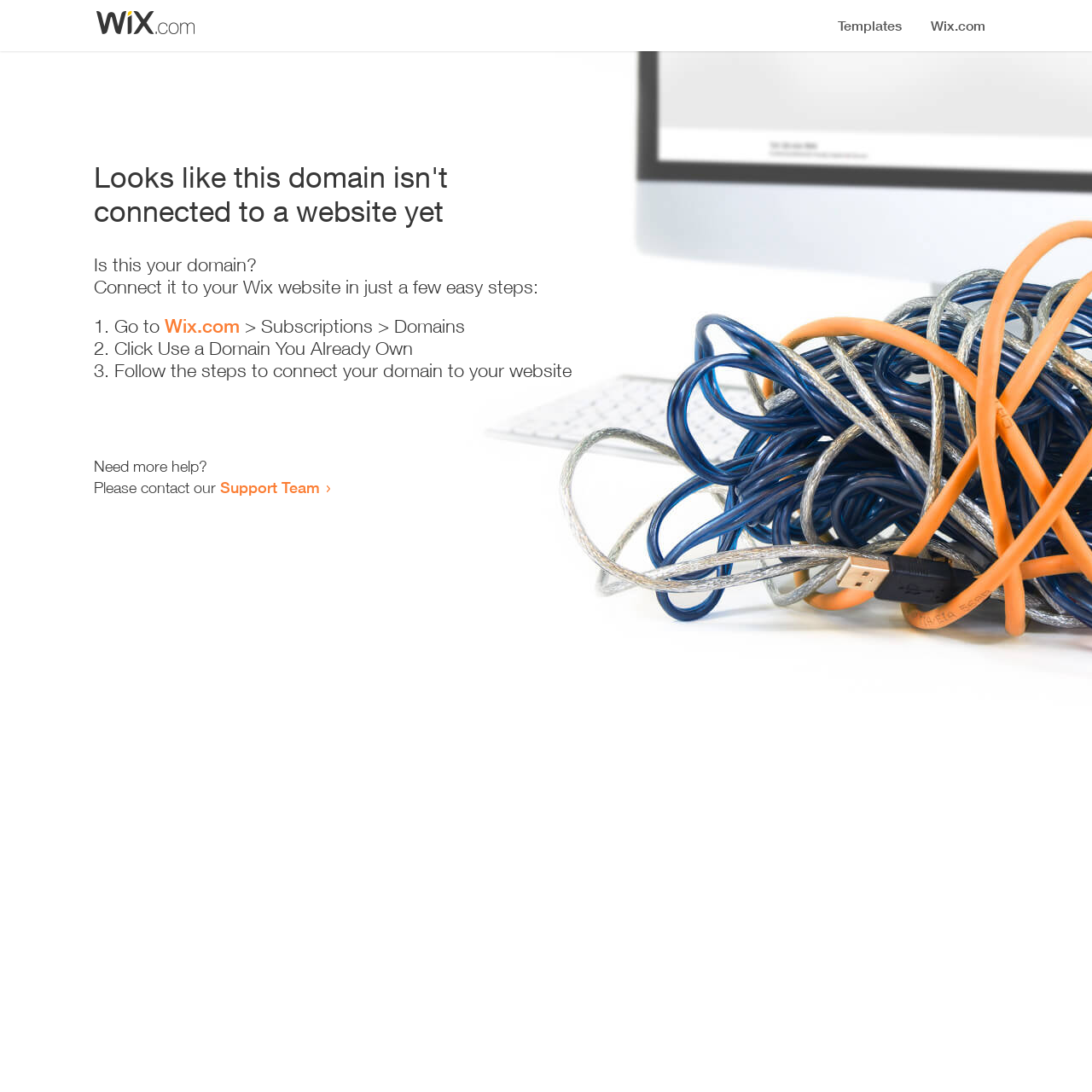Locate the bounding box of the UI element defined by this description: "Support Team". The coordinates should be given as four float numbers between 0 and 1, formatted as [left, top, right, bottom].

[0.202, 0.438, 0.293, 0.455]